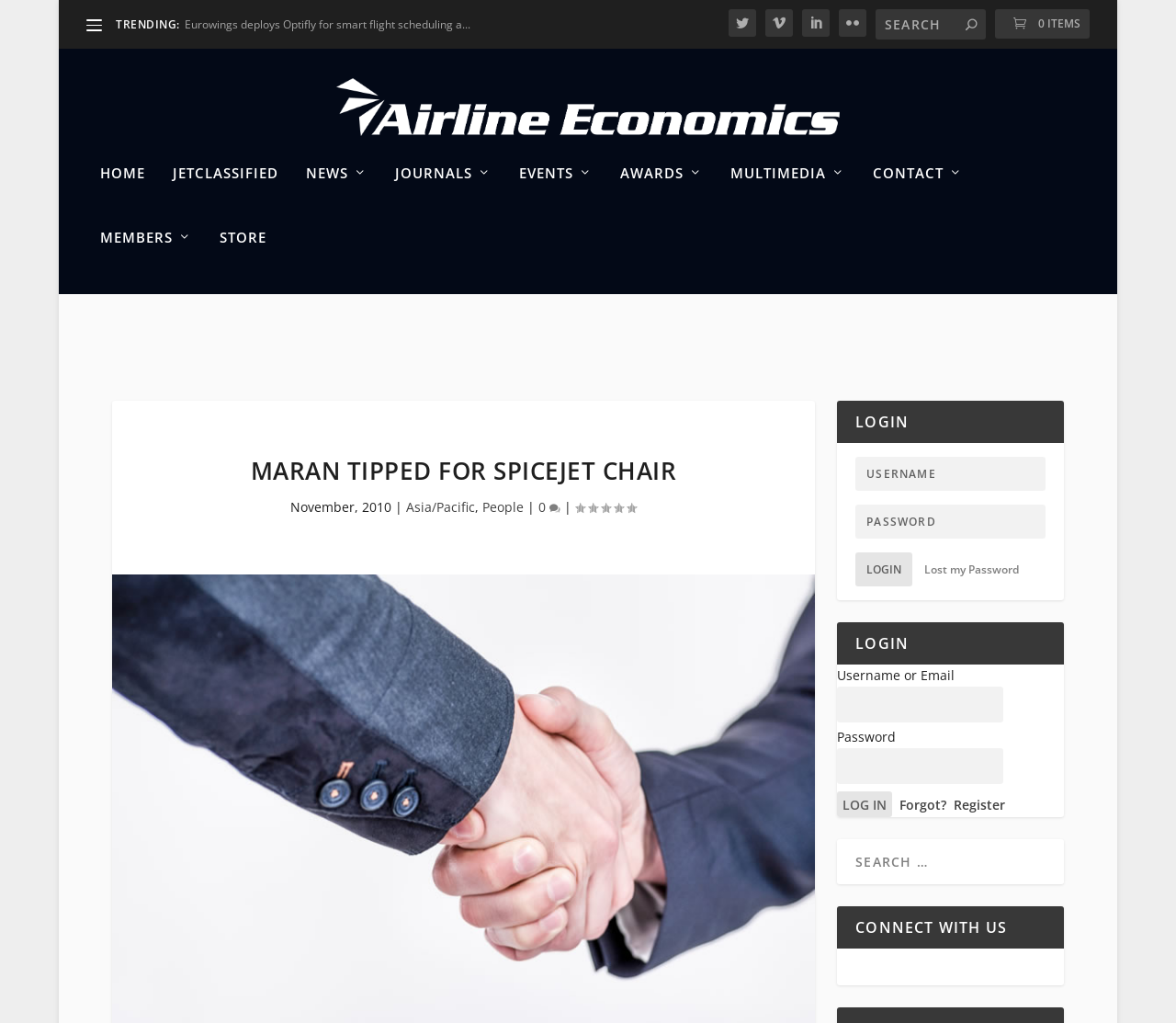Reply to the question with a single word or phrase:
What is the rating of the news article?

0.00